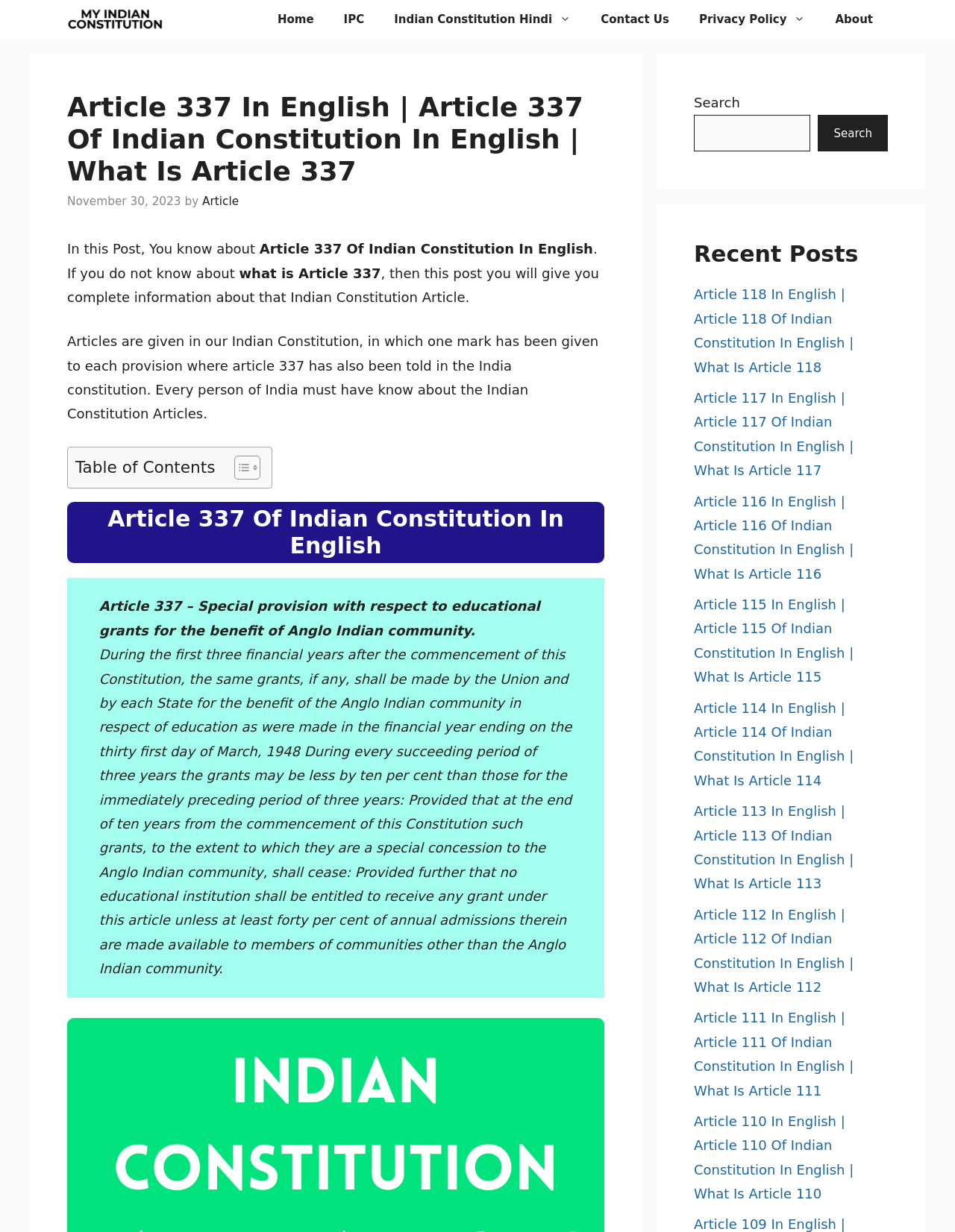What is the topic of the current article?
Identify the answer in the screenshot and reply with a single word or phrase.

Article 337 Of Indian Constitution